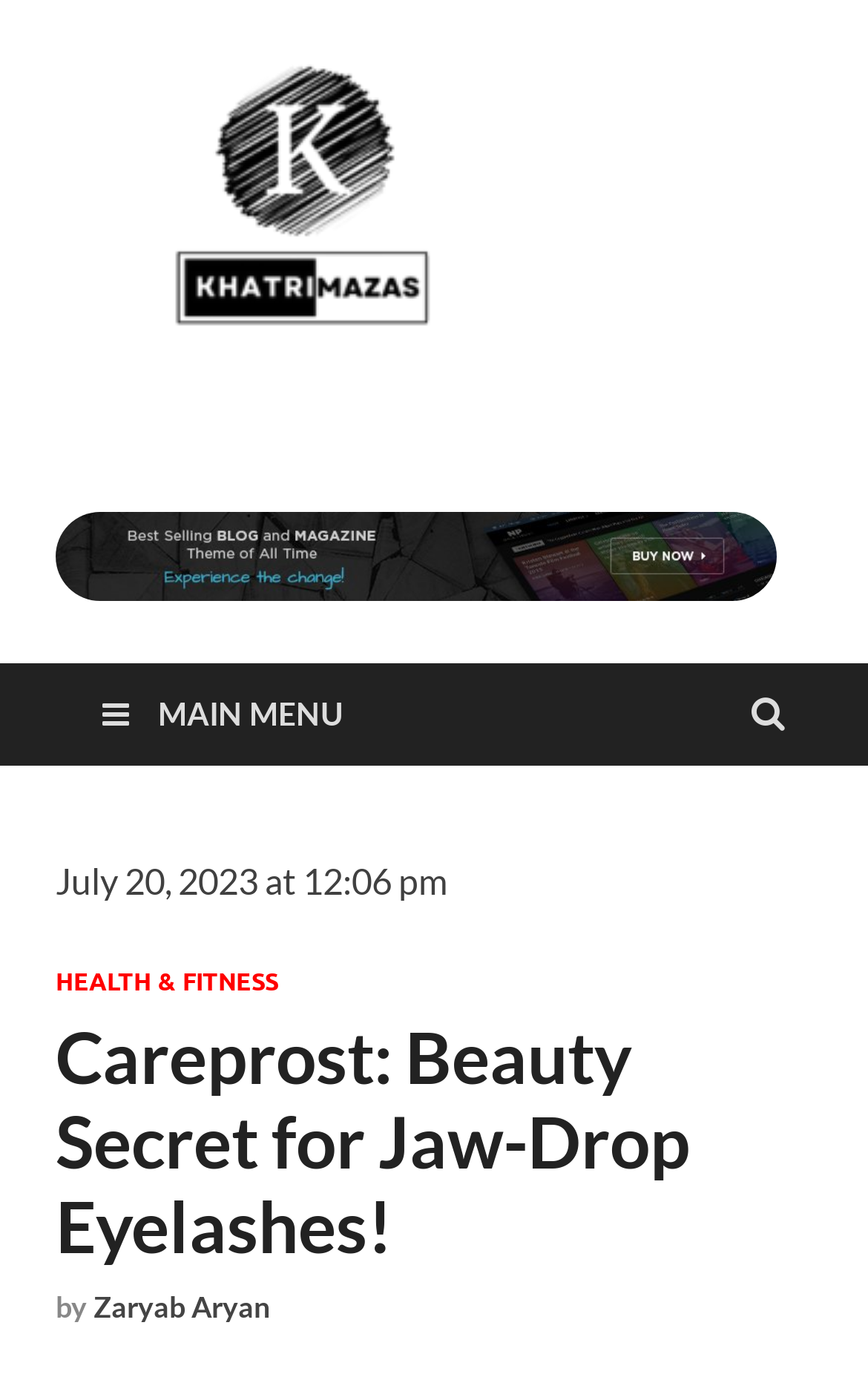Calculate the bounding box coordinates for the UI element based on the following description: "alt="Khatrimazas logo"". Ensure the coordinates are four float numbers between 0 and 1, i.e., [left, top, right, bottom].

[0.064, 0.219, 0.513, 0.25]